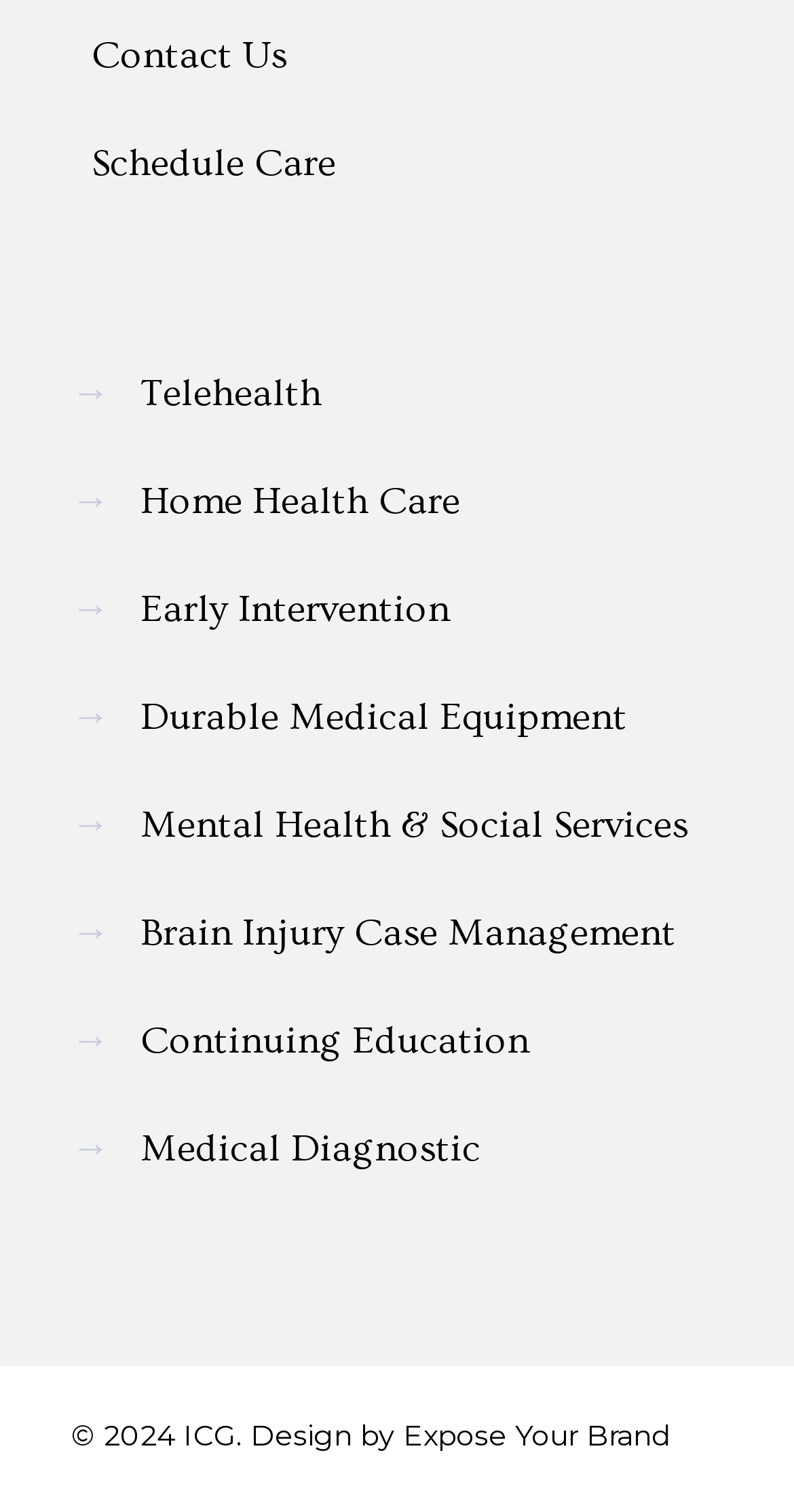Please mark the clickable region by giving the bounding box coordinates needed to complete this instruction: "Schedule care".

[0.115, 0.095, 0.423, 0.123]